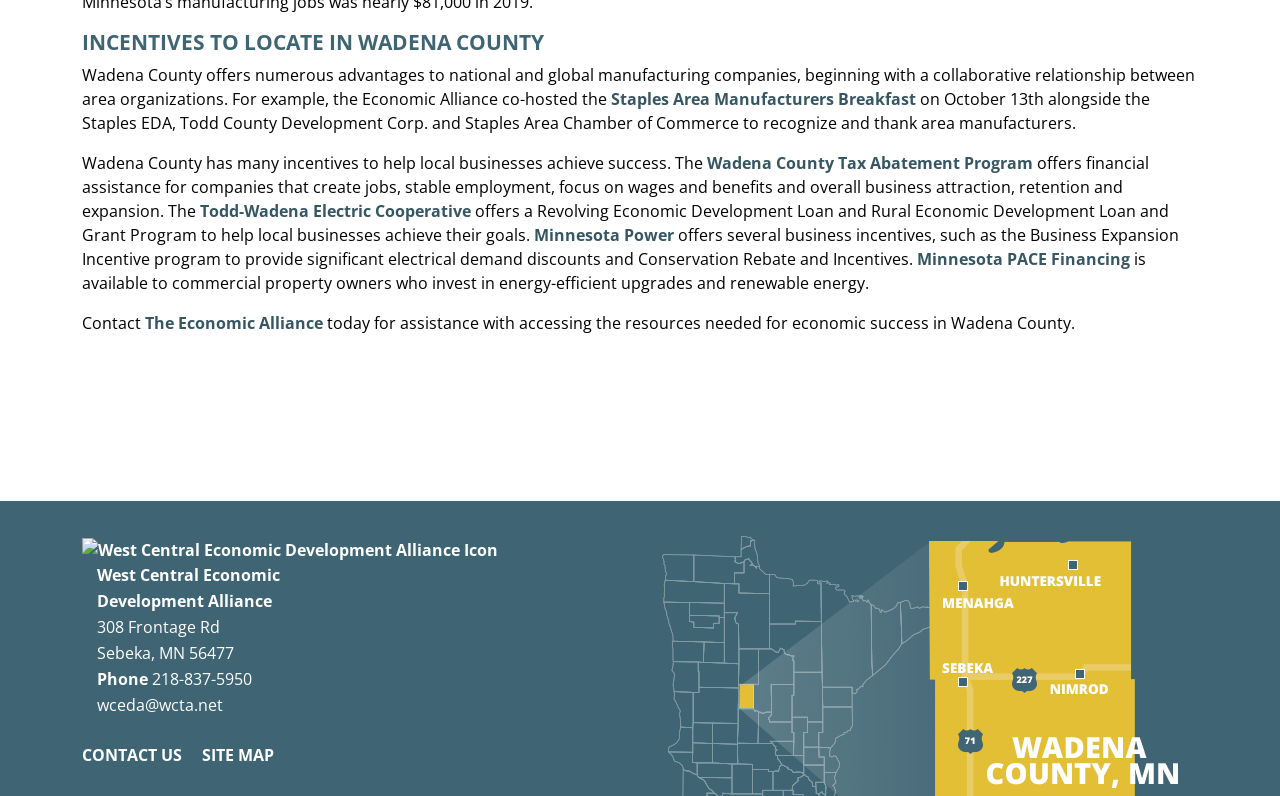Please find the bounding box coordinates of the section that needs to be clicked to achieve this instruction: "Contact us through wceda@wcta.net".

[0.076, 0.872, 0.174, 0.9]